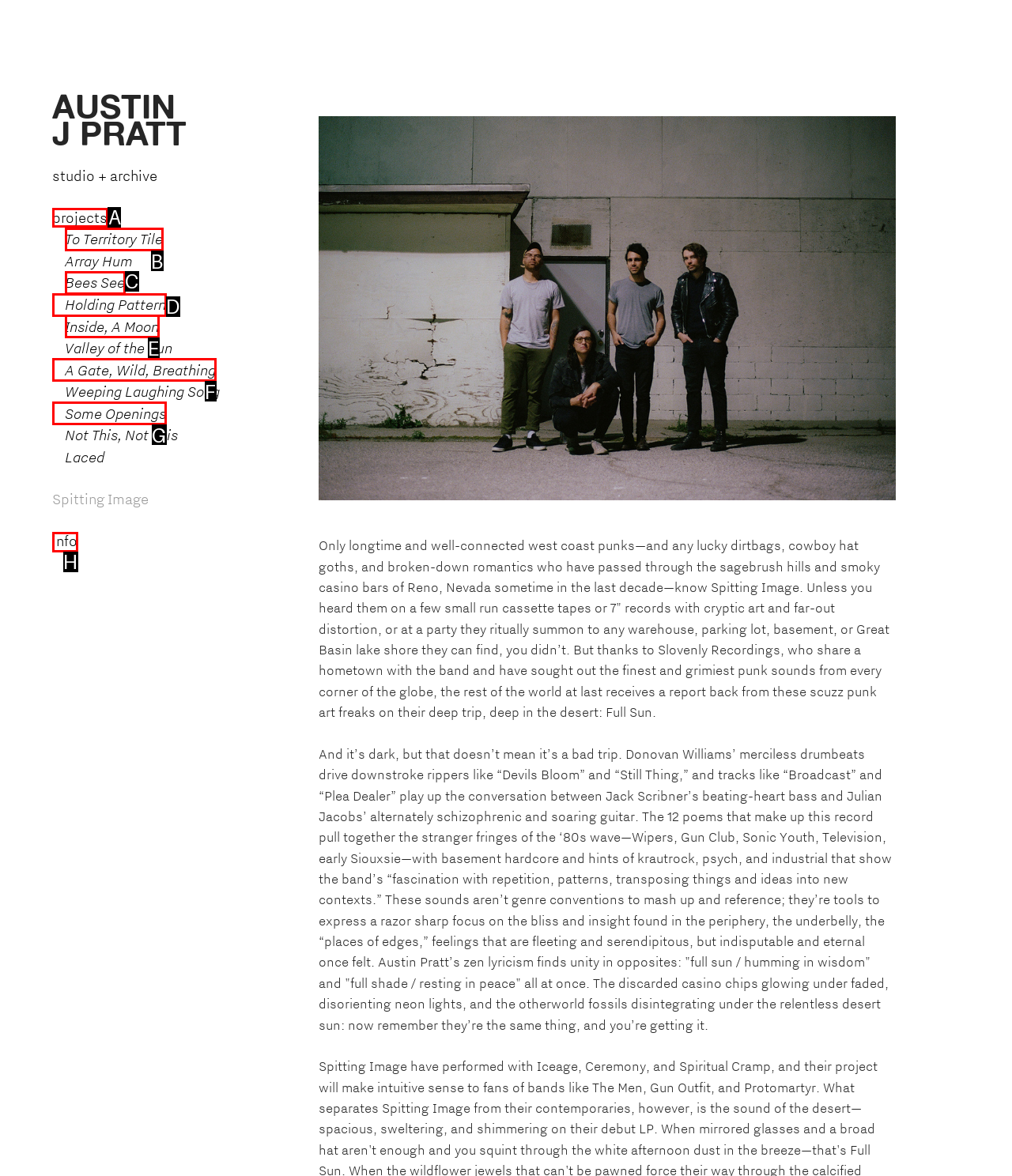Determine which HTML element should be clicked to carry out the following task: Visit the project page Respond with the letter of the appropriate option.

A